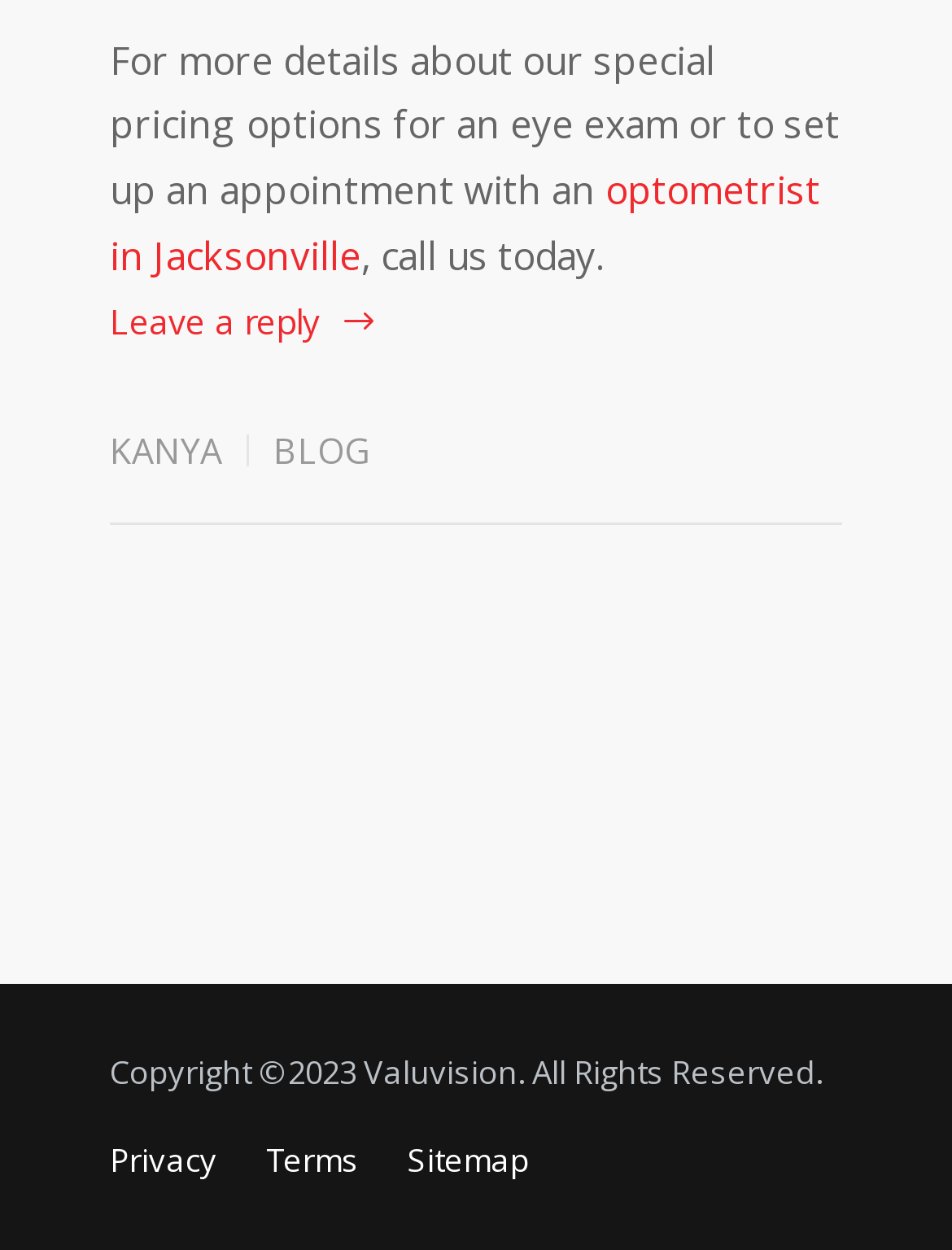Answer the question with a brief word or phrase:
What action can be taken by calling the company?

Set up an appointment